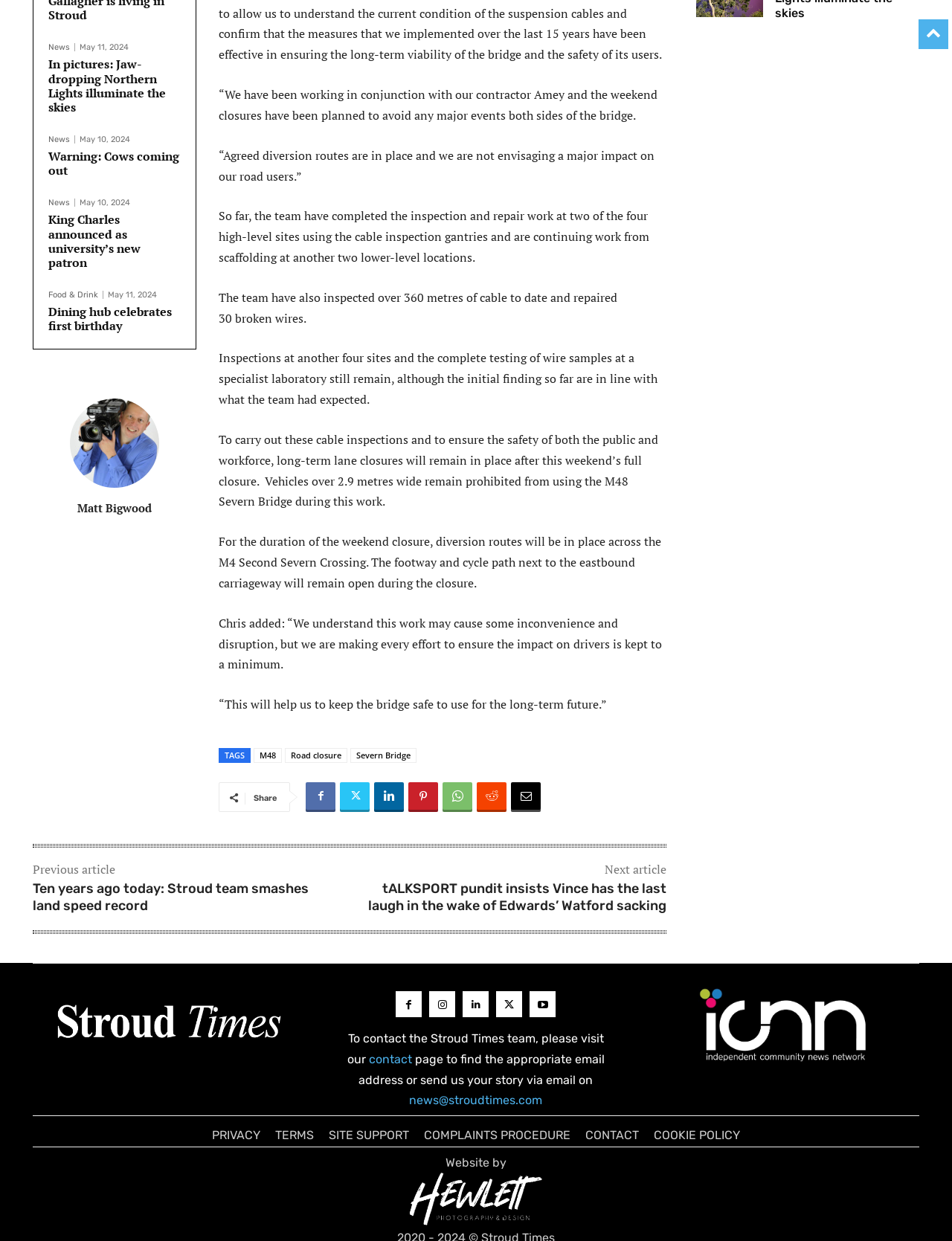Please find the bounding box for the UI component described as follows: "Food & Drink".

[0.051, 0.234, 0.109, 0.241]